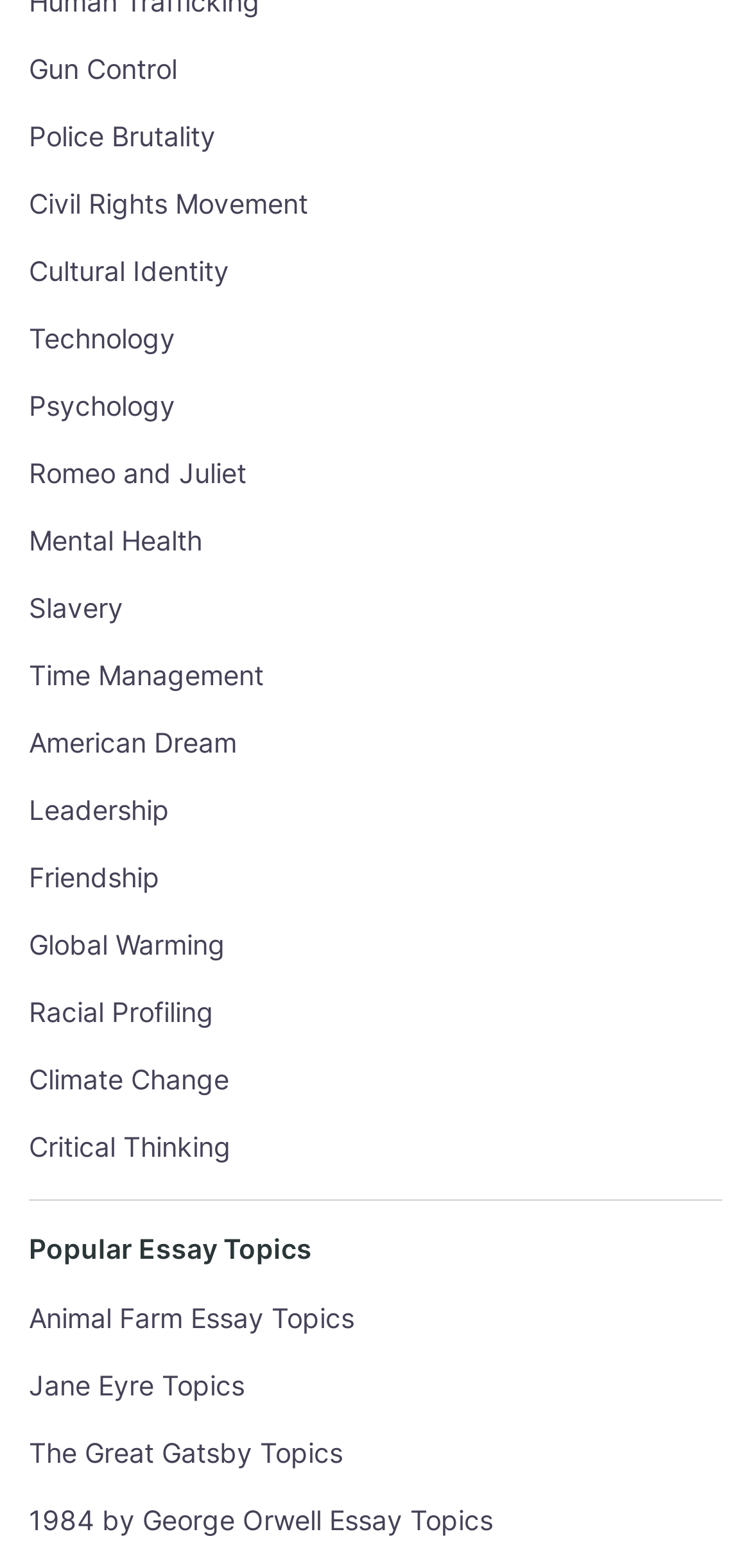Could you provide the bounding box coordinates for the portion of the screen to click to complete this instruction: "View Animal Farm Essay Topics"?

[0.038, 0.83, 0.472, 0.851]